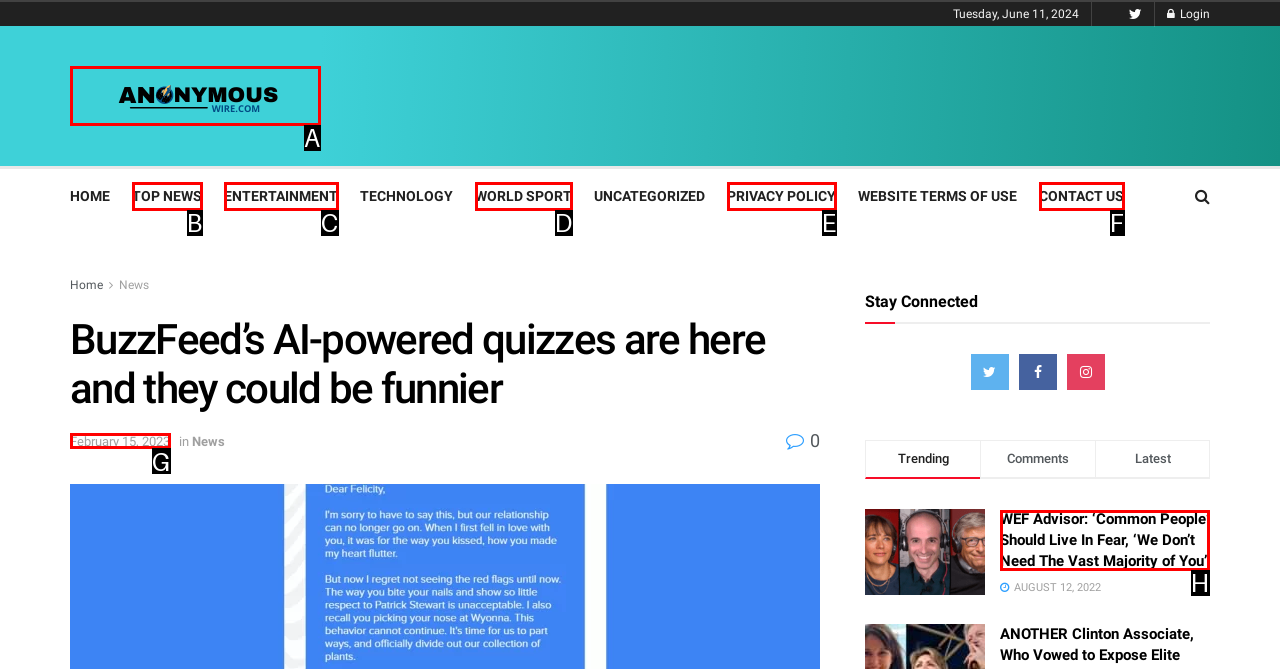Select the HTML element that matches the description: Contact Us. Provide the letter of the chosen option as your answer.

F